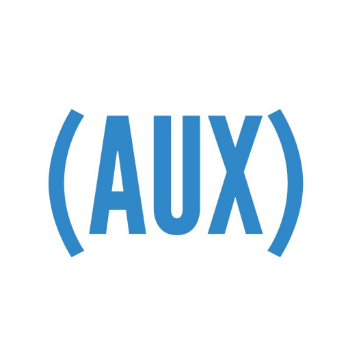Provide a short answer to the following question with just one word or phrase: What is the title of the blog post?

My Family Road Trip & the Analog User Experience (AUX), Part 1